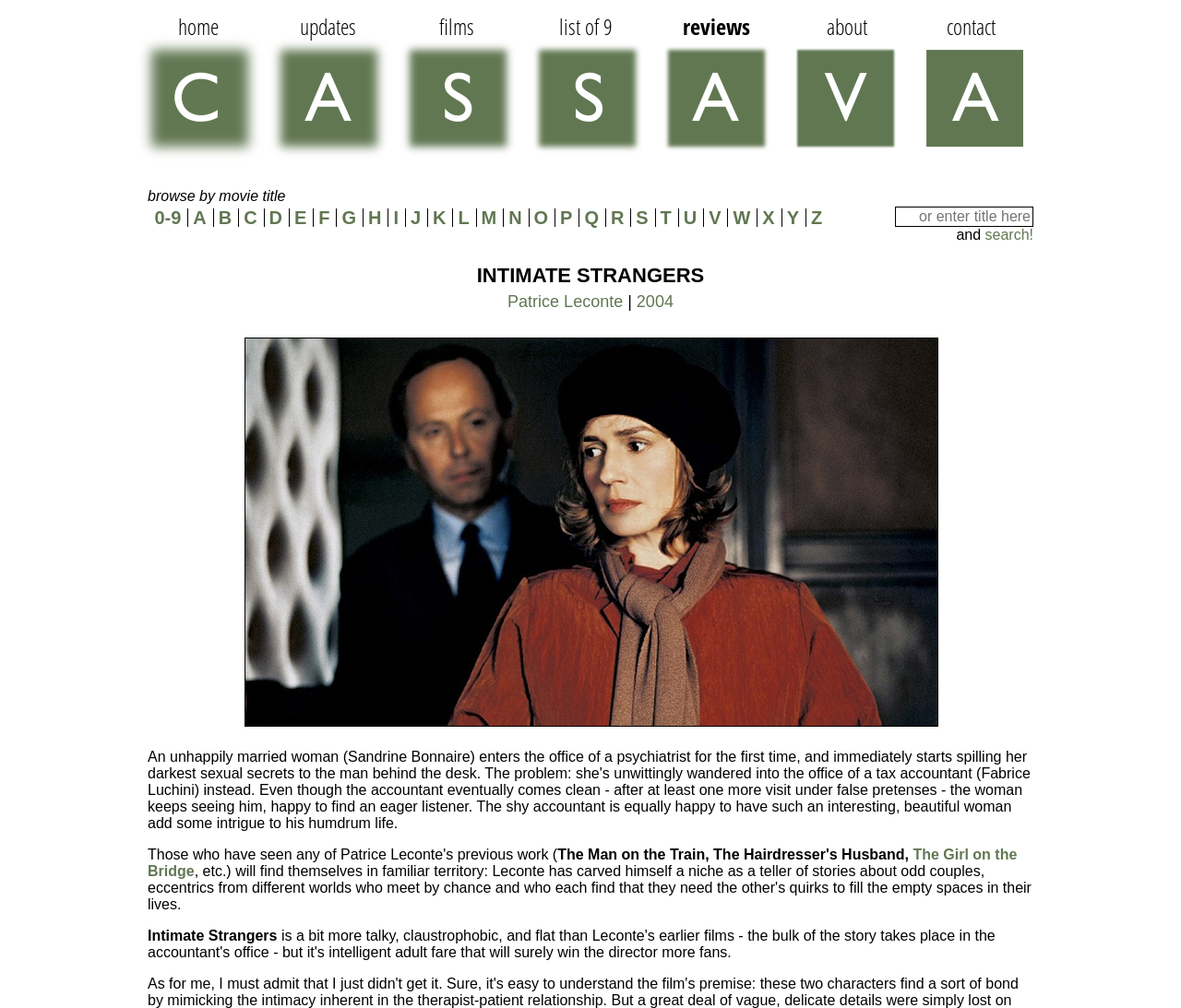Use one word or a short phrase to answer the question provided: 
What is the first link on the top navigation bar?

home